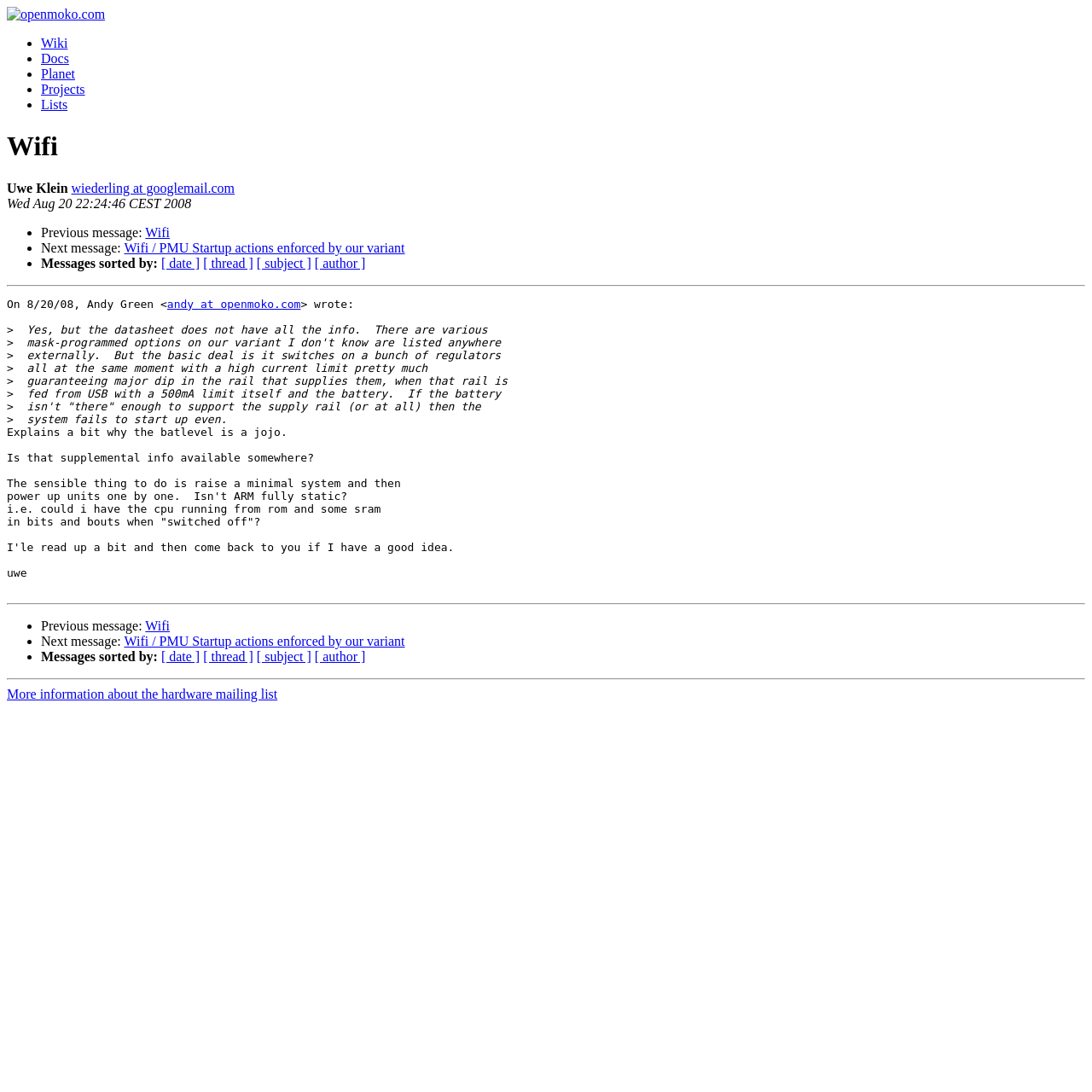Determine the bounding box coordinates of the clickable region to carry out the instruction: "go to Wiki page".

[0.038, 0.033, 0.062, 0.046]